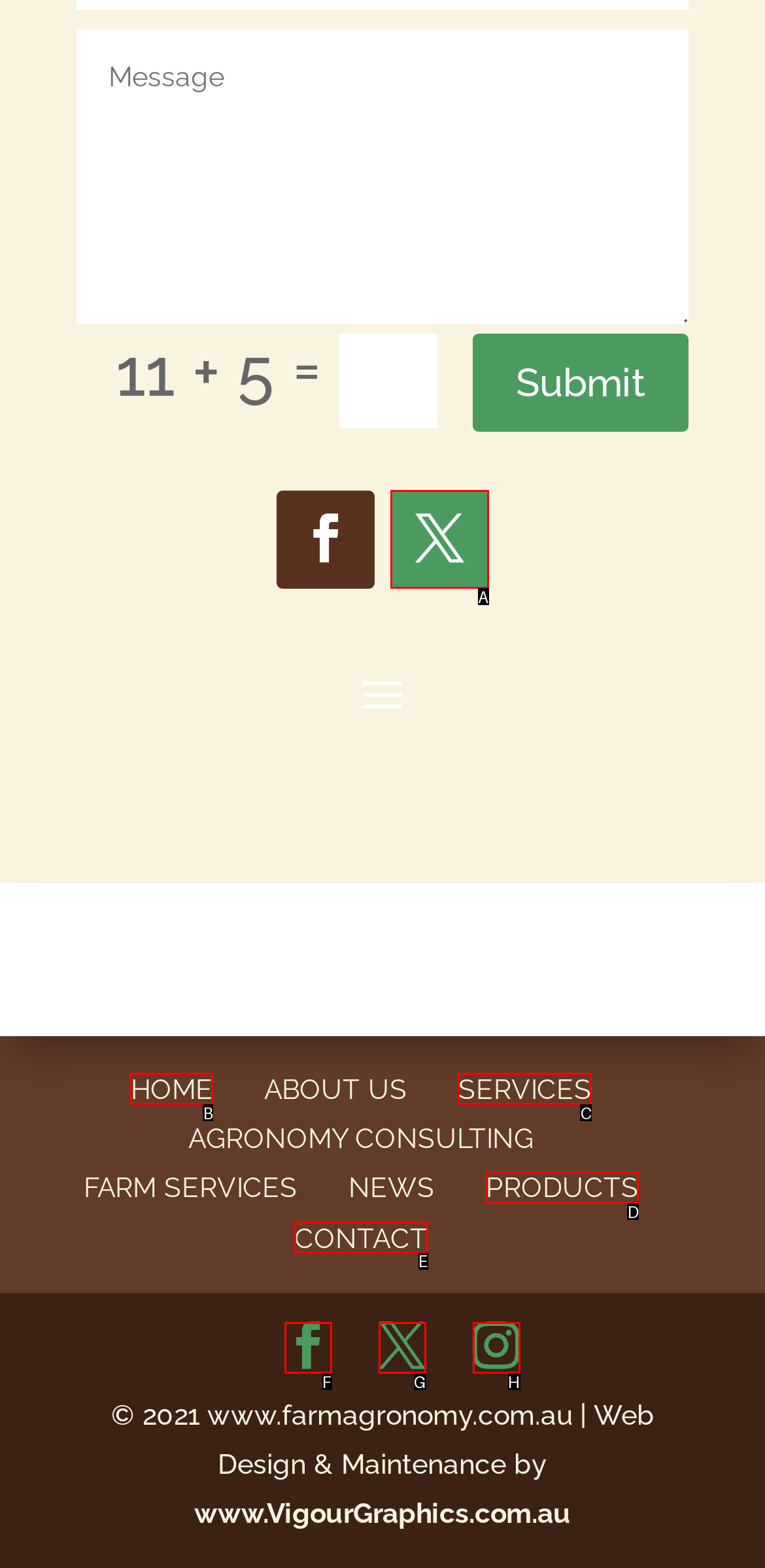Determine the appropriate lettered choice for the task: Contact us. Reply with the correct letter.

E